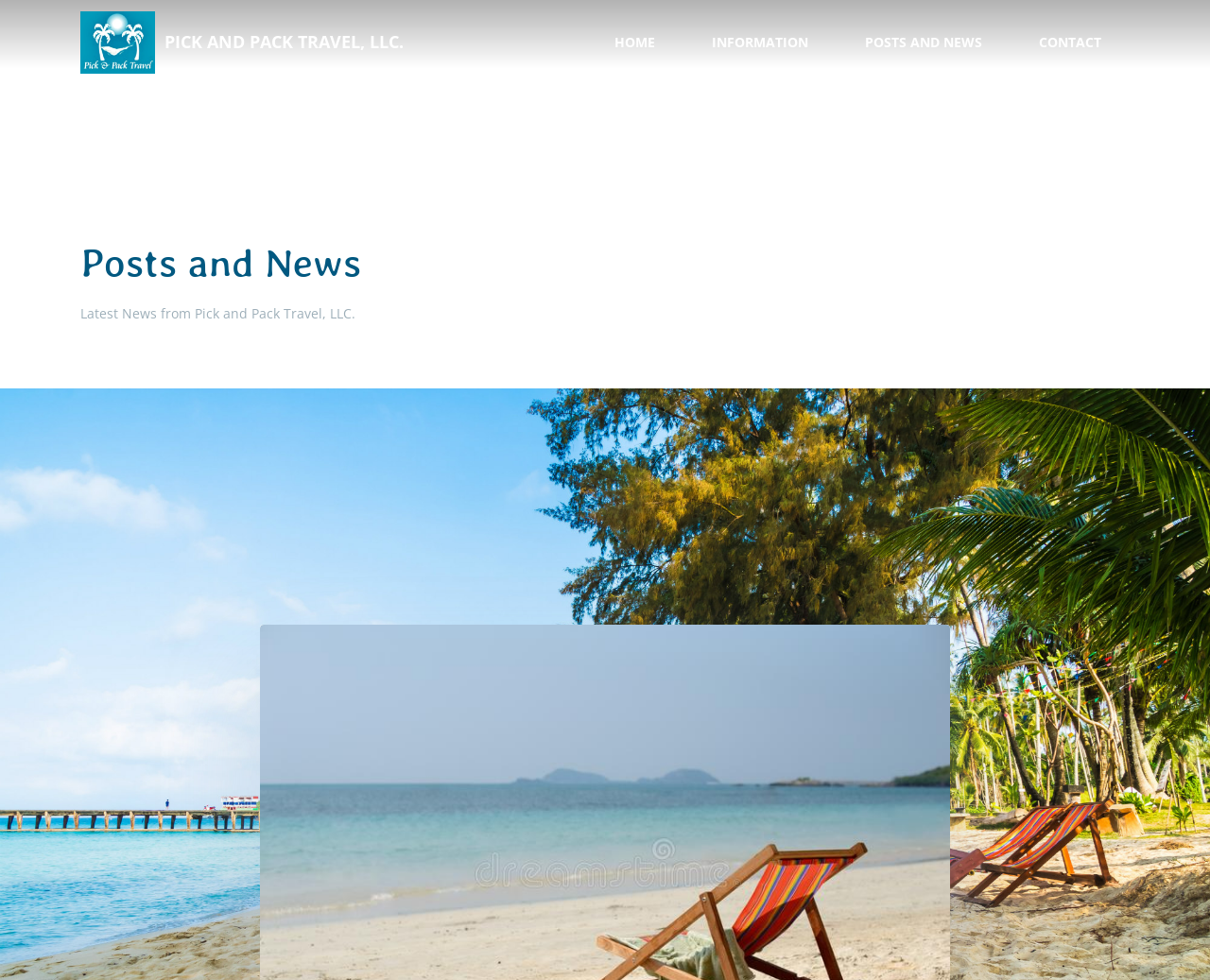Answer the question below in one word or phrase:
What is the title of the section below the navigation bar?

Posts and News